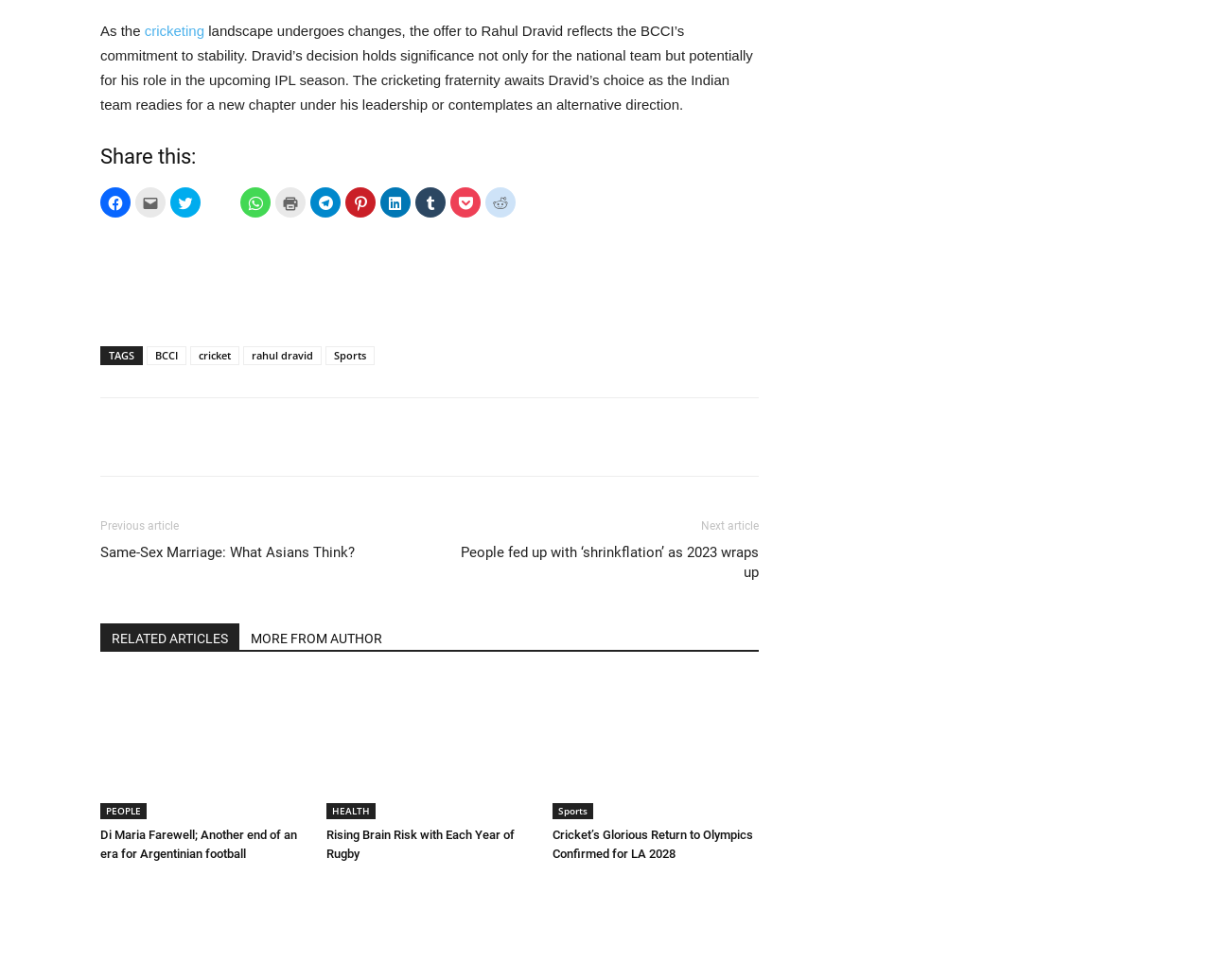Kindly determine the bounding box coordinates for the area that needs to be clicked to execute this instruction: "Read the article about Di Maria's farewell".

[0.083, 0.692, 0.253, 0.836]